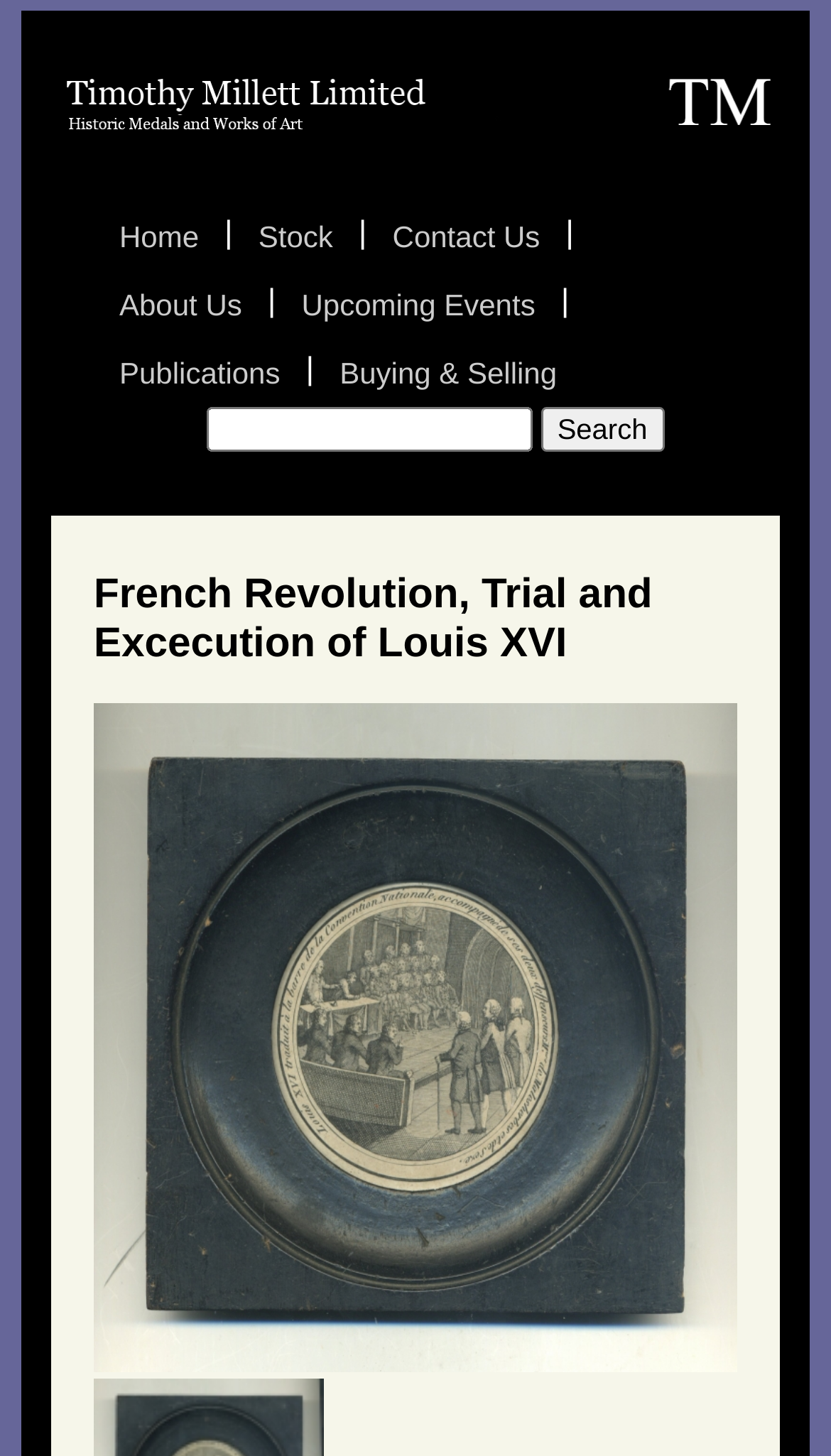Identify the bounding box coordinates of the clickable region necessary to fulfill the following instruction: "view 'Publications' page". The bounding box coordinates should be four float numbers between 0 and 1, i.e., [left, top, right, bottom].

[0.113, 0.233, 0.368, 0.28]